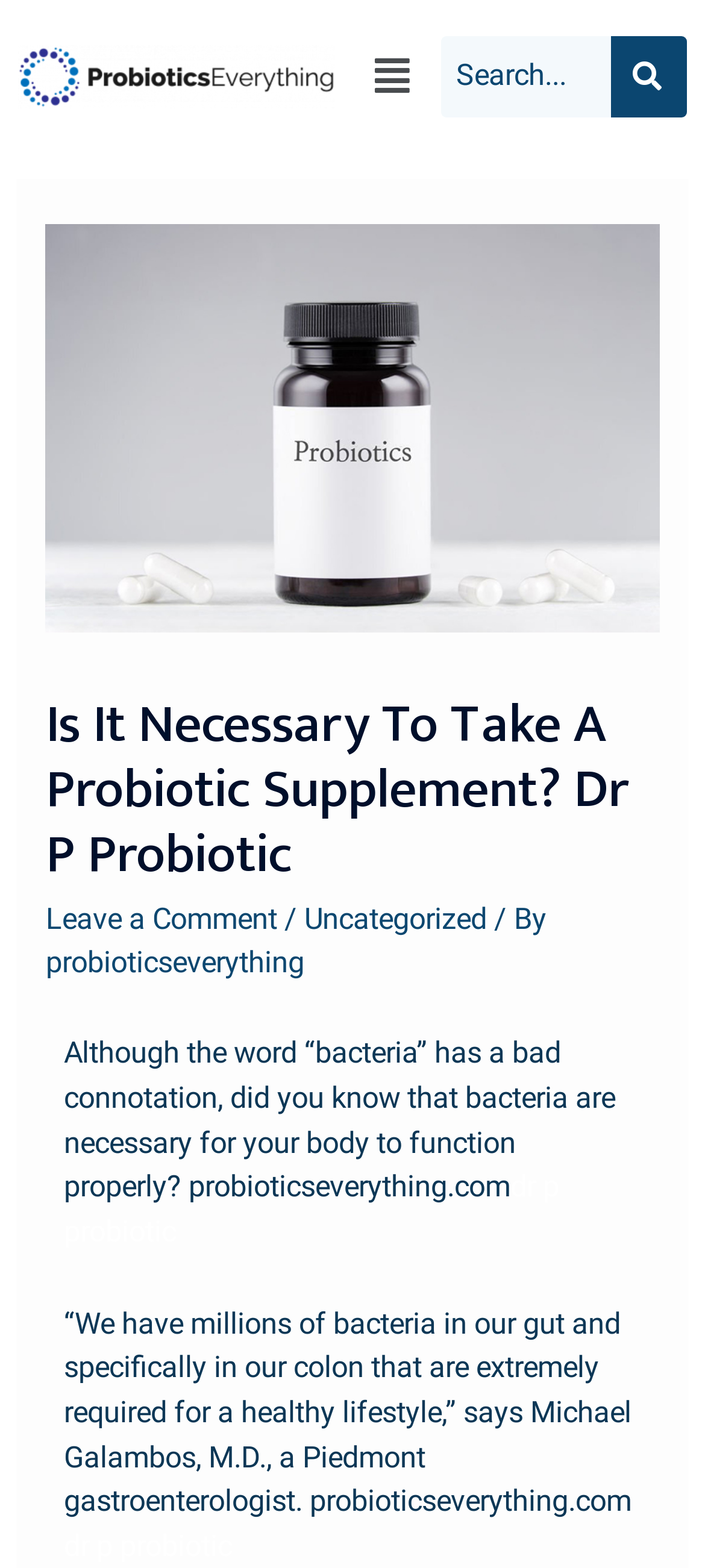Bounding box coordinates are to be given in the format (top-left x, top-left y, bottom-right x, bottom-right y). All values must be floating point numbers between 0 and 1. Provide the bounding box coordinate for the UI element described as: Michele B. Snyder

None